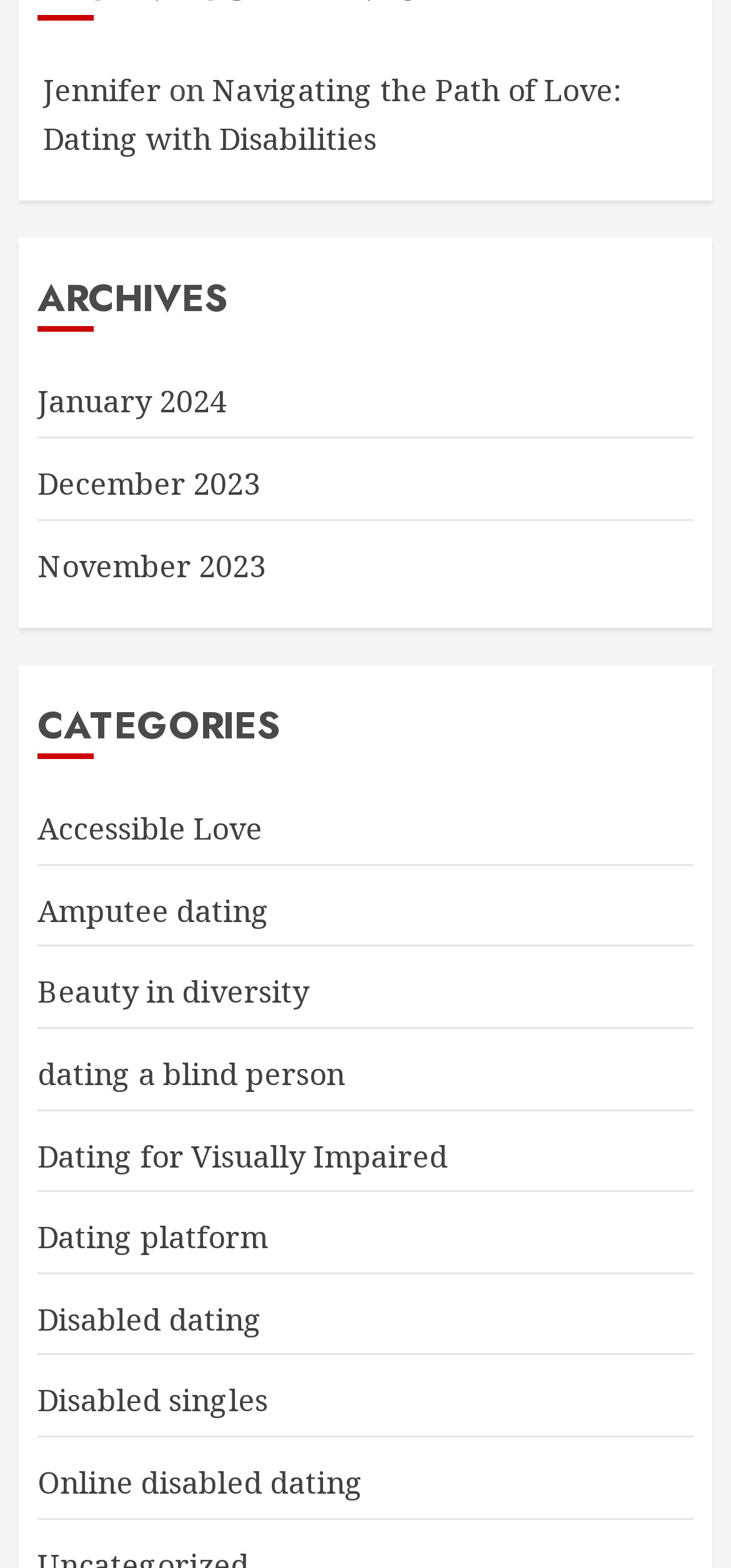Using the given element description, provide the bounding box coordinates (top-left x, top-left y, bottom-right x, bottom-right y) for the corresponding UI element in the screenshot: Jennifer

[0.059, 0.045, 0.221, 0.072]